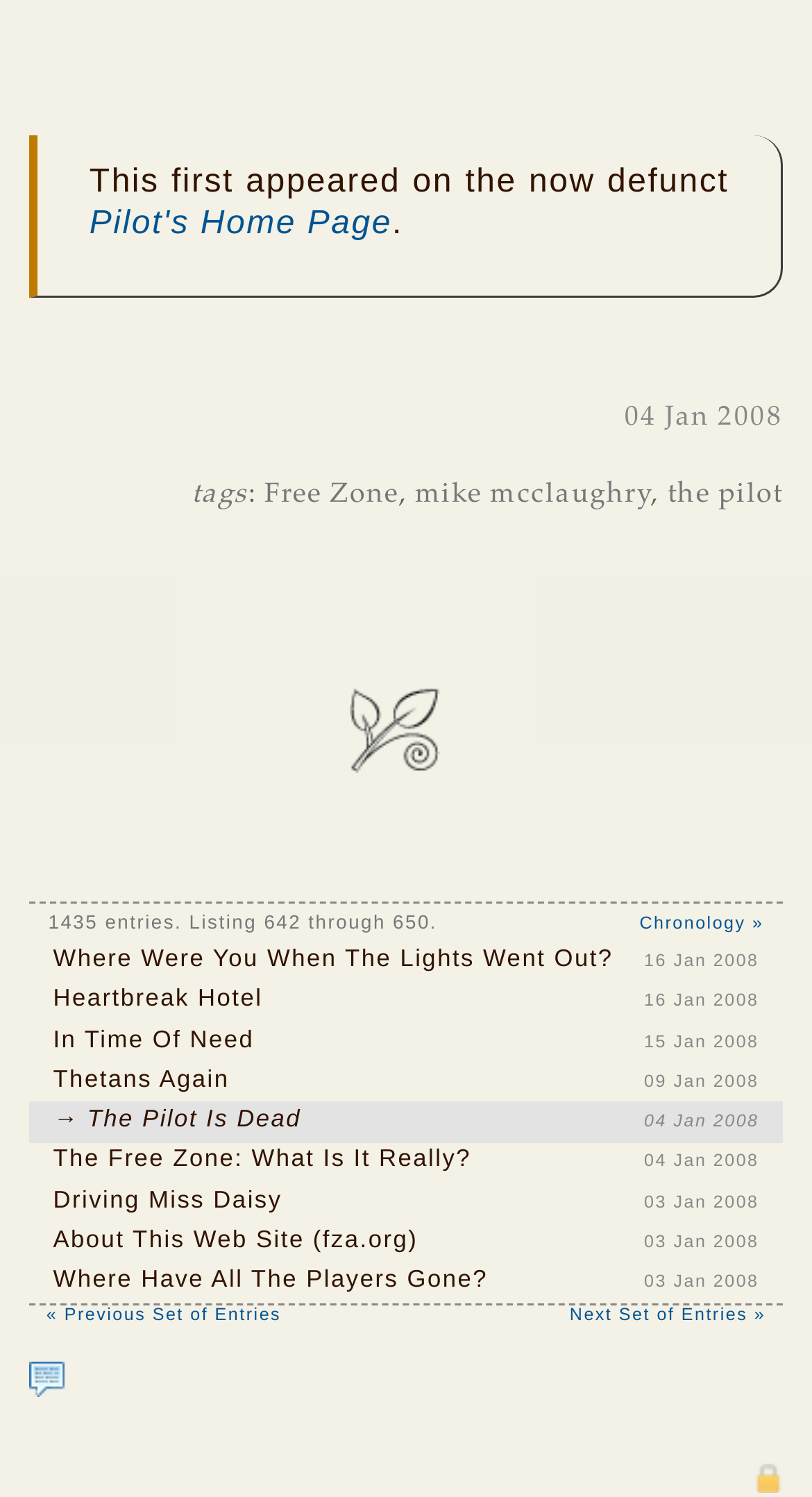Provide the bounding box coordinates of the area you need to click to execute the following instruction: "Go to next set of entries".

[0.702, 0.87, 0.943, 0.884]